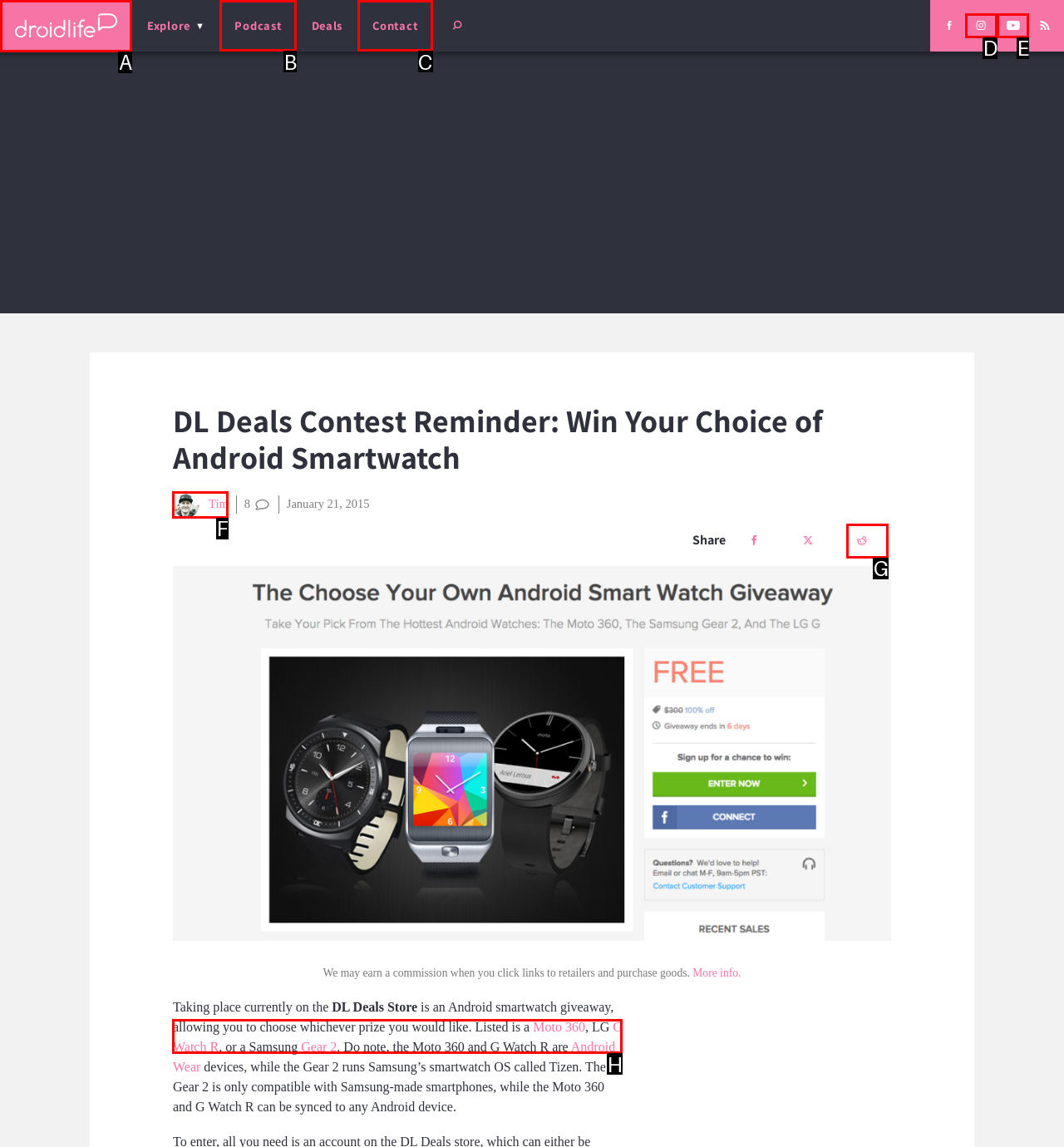Select the proper UI element to click in order to perform the following task: Click on the Droid Life link. Indicate your choice with the letter of the appropriate option.

A